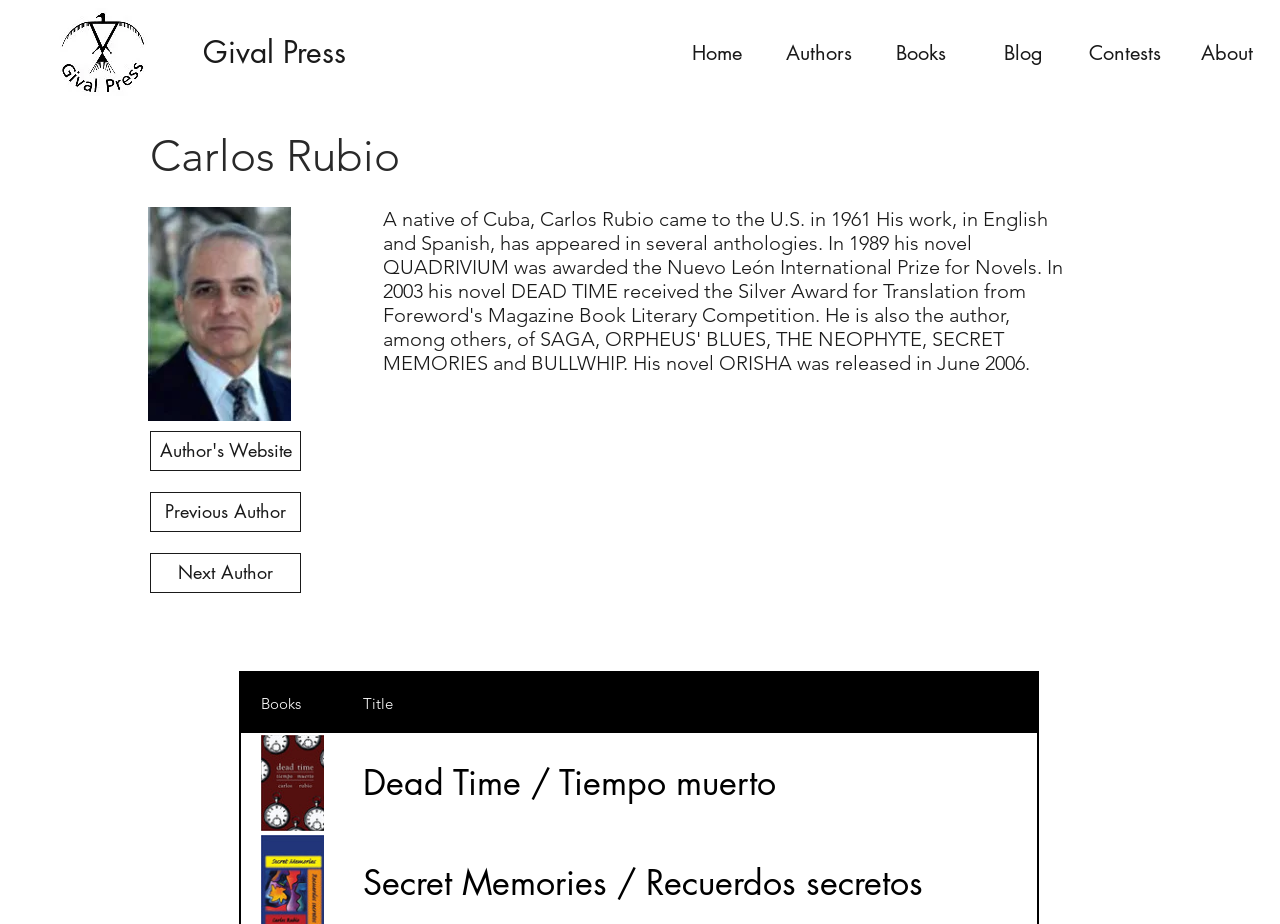Find the bounding box coordinates of the clickable element required to execute the following instruction: "See the next author". Provide the coordinates as four float numbers between 0 and 1, i.e., [left, top, right, bottom].

[0.117, 0.598, 0.235, 0.642]